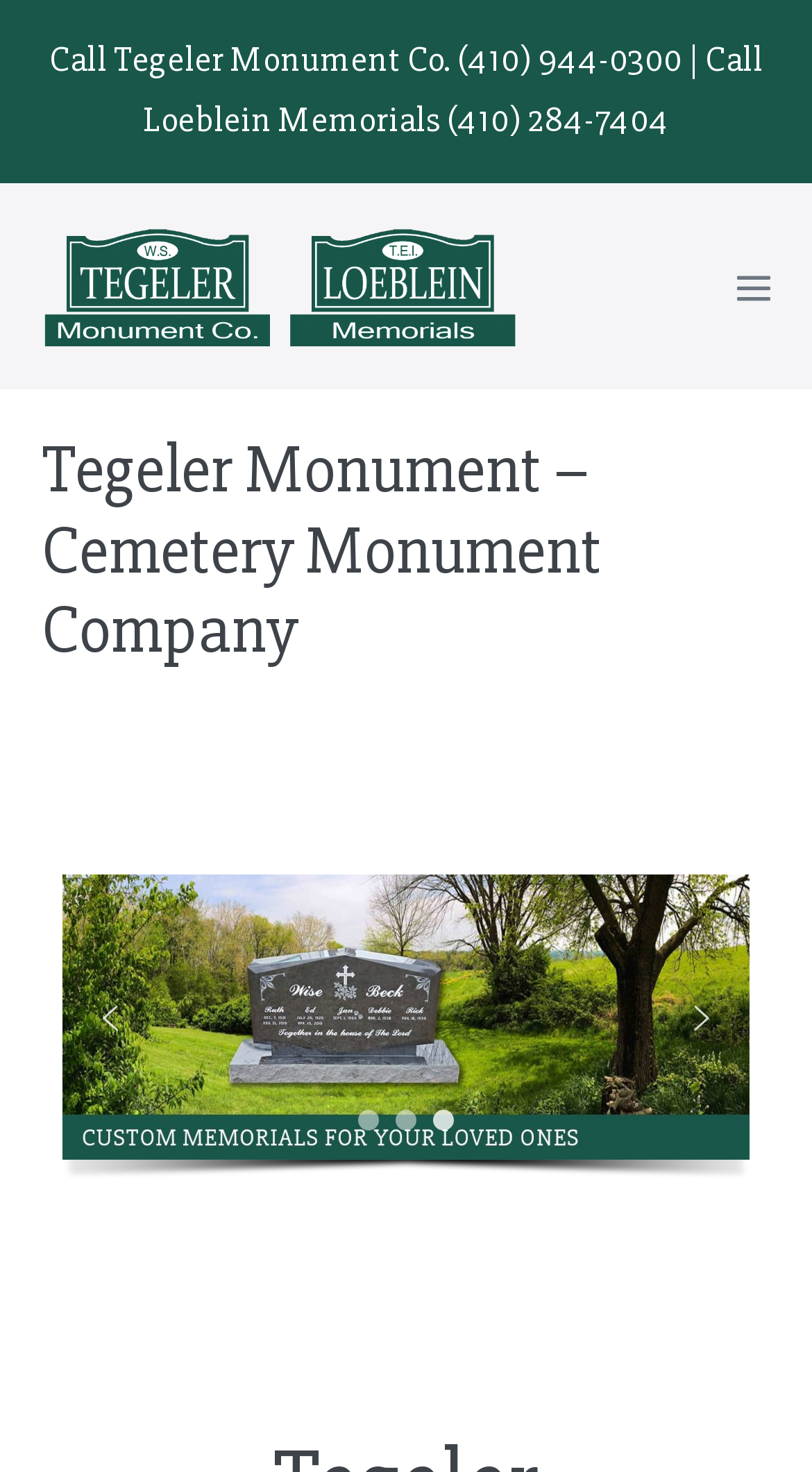Pinpoint the bounding box coordinates of the clickable element needed to complete the instruction: "Open mobile site navigation". The coordinates should be provided as four float numbers between 0 and 1: [left, top, right, bottom].

[0.908, 0.184, 0.949, 0.207]